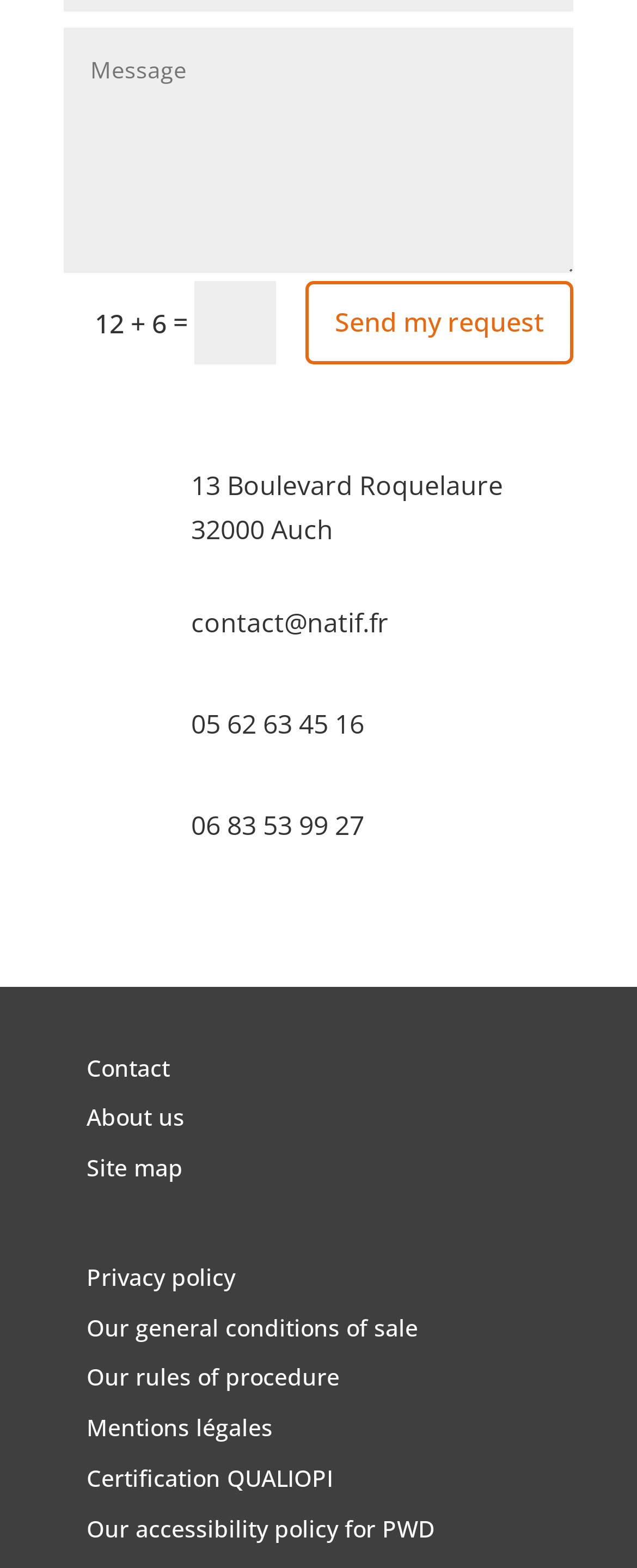Calculate the bounding box coordinates of the UI element given the description: "Contact".

[0.136, 0.671, 0.267, 0.69]